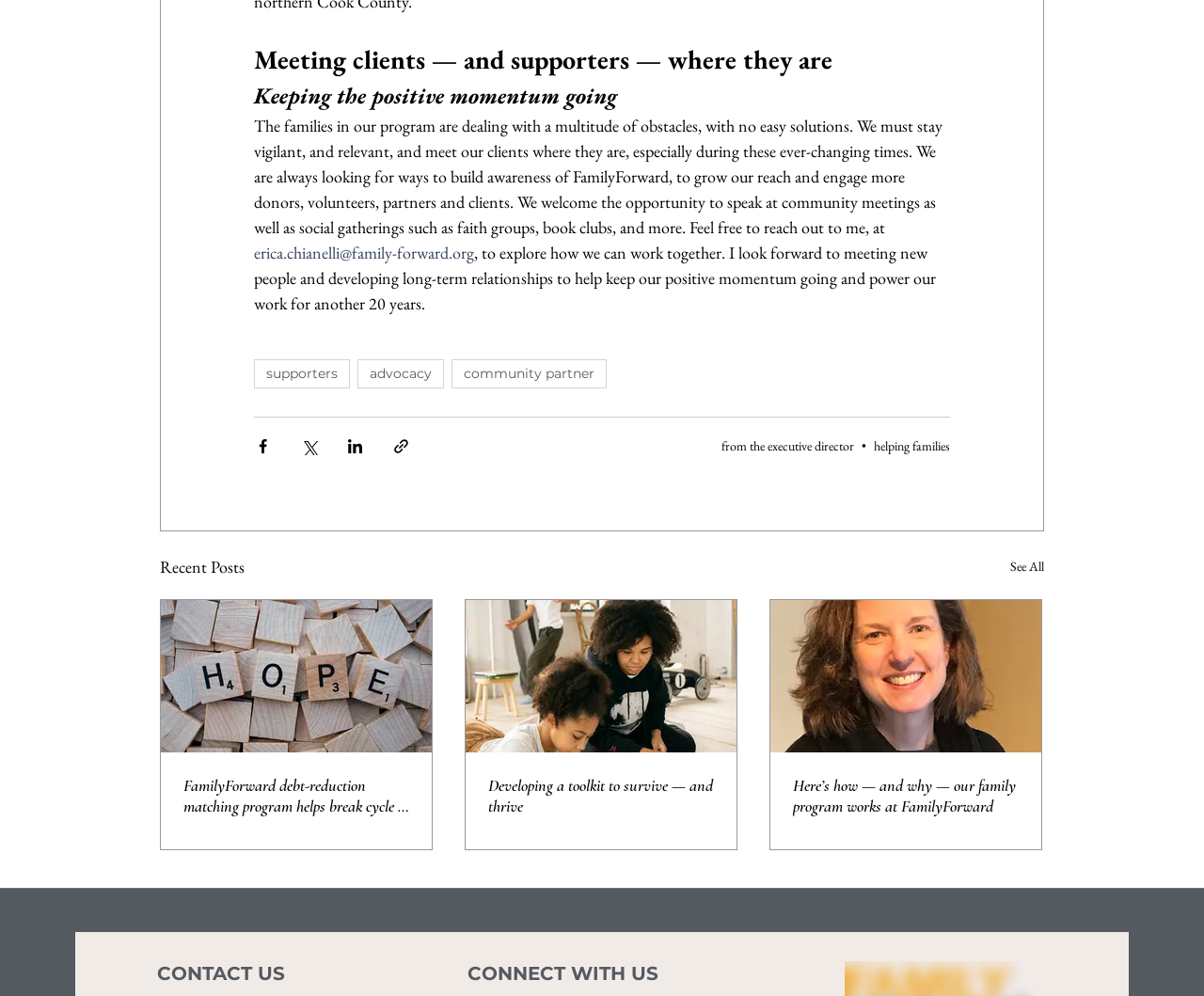Provide the bounding box coordinates of the area you need to click to execute the following instruction: "Click on the link to learn about email deliverability".

None